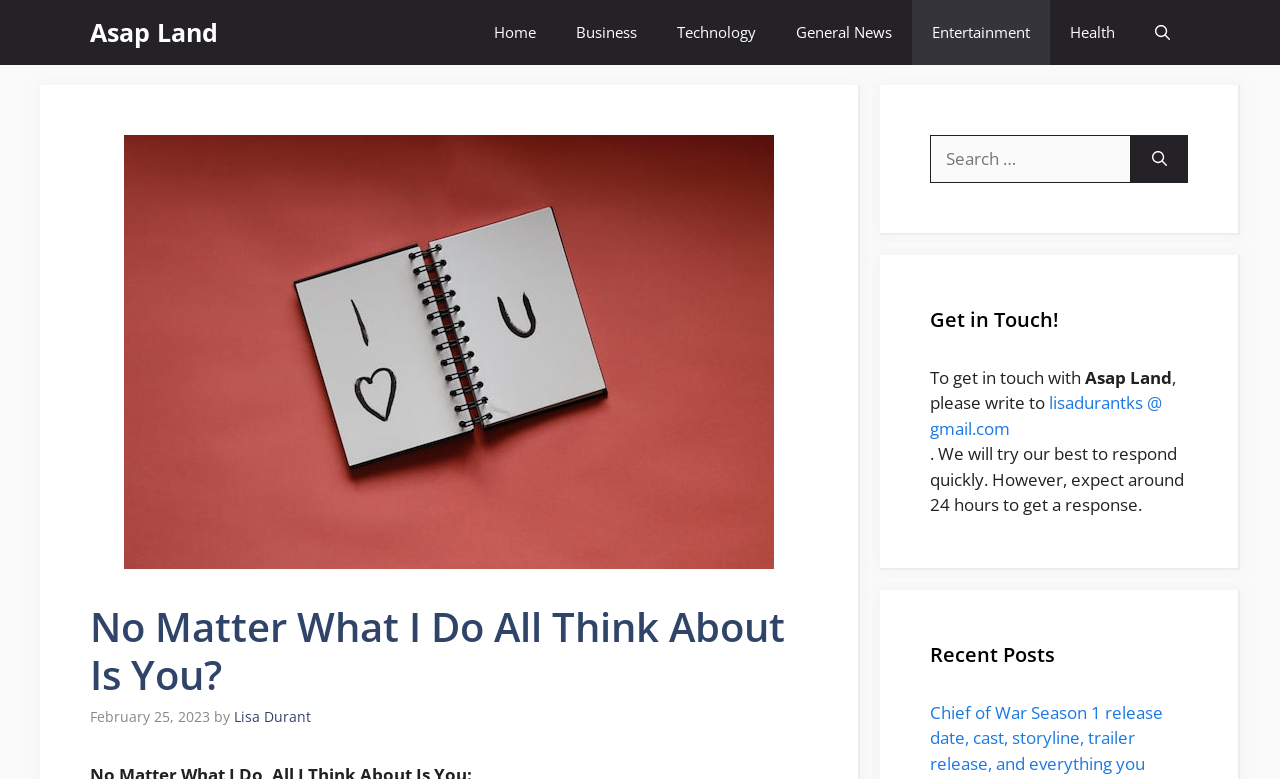How long does it take to get a response from Asap Land?
Please give a well-detailed answer to the question.

The response time can be found in the complementary element, which is a child of the Root Element. The StaticText element displays the text 'We will try our best to respond quickly. However, expect around 24 hours to get a response.', indicating that it takes around 24 hours to get a response from Asap Land.